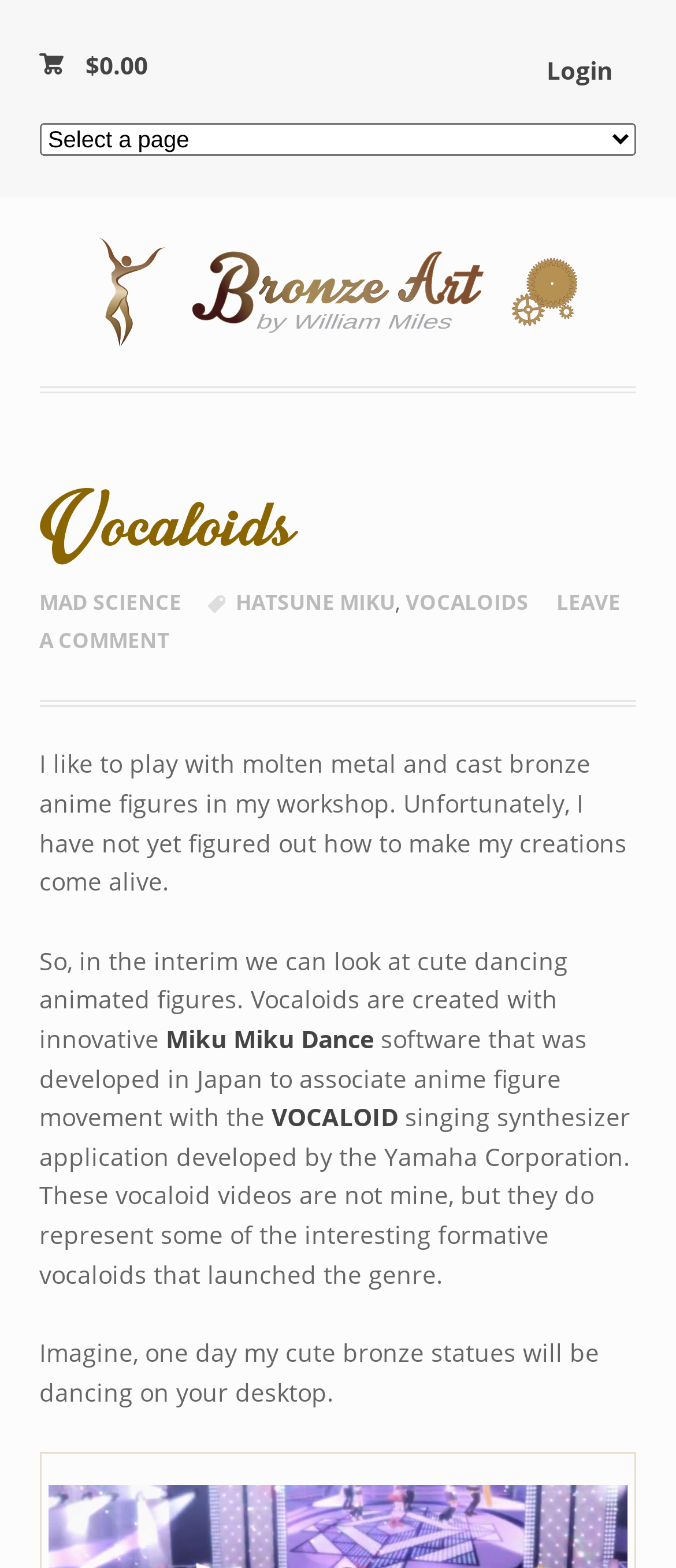Identify the coordinates of the bounding box for the element described below: "Mad Science". Return the coordinates as four float numbers between 0 and 1: [left, top, right, bottom].

[0.058, 0.374, 0.268, 0.393]